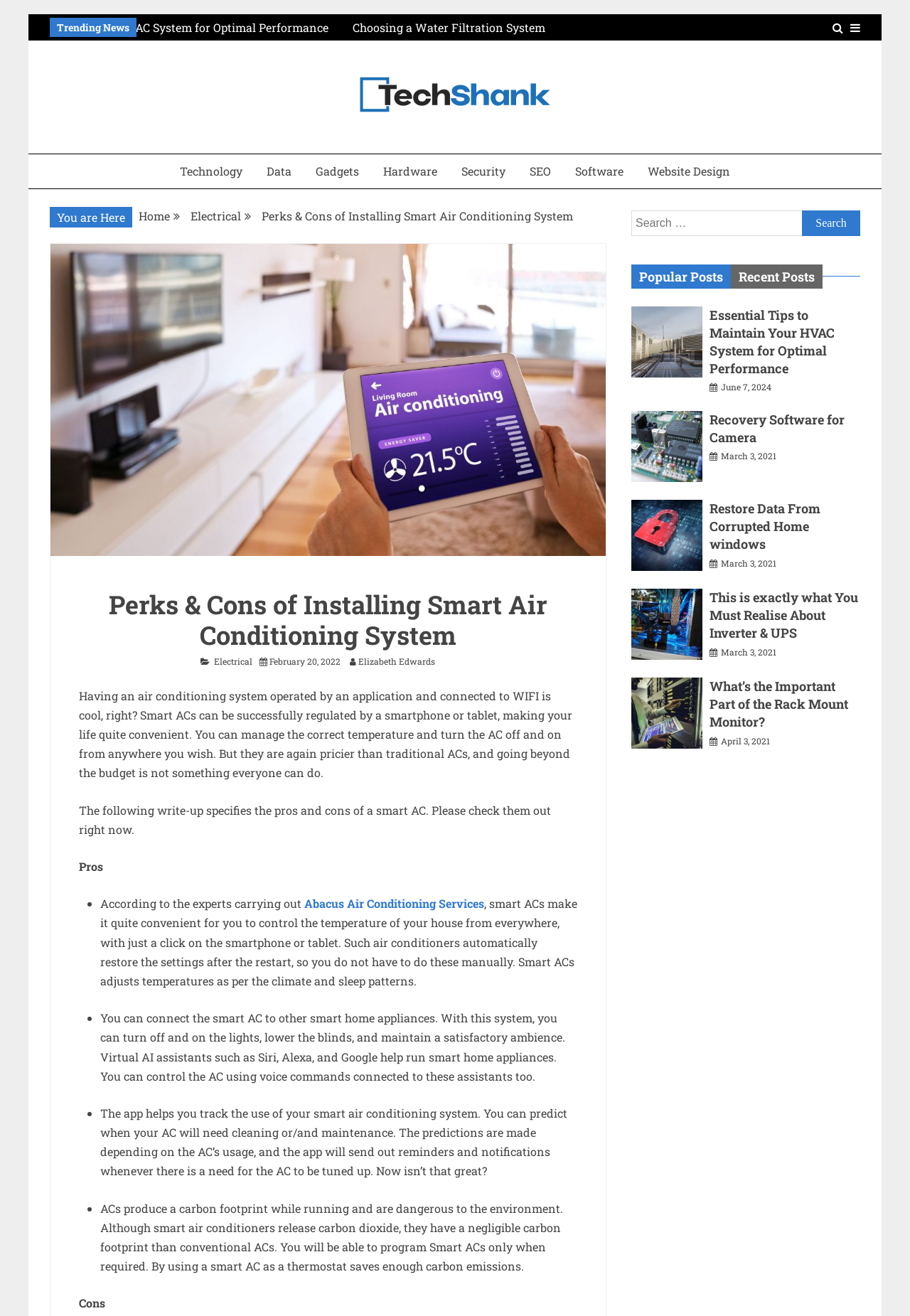Can you locate the main headline on this webpage and provide its text content?

Perks & Cons of Installing Smart Air Conditioning System